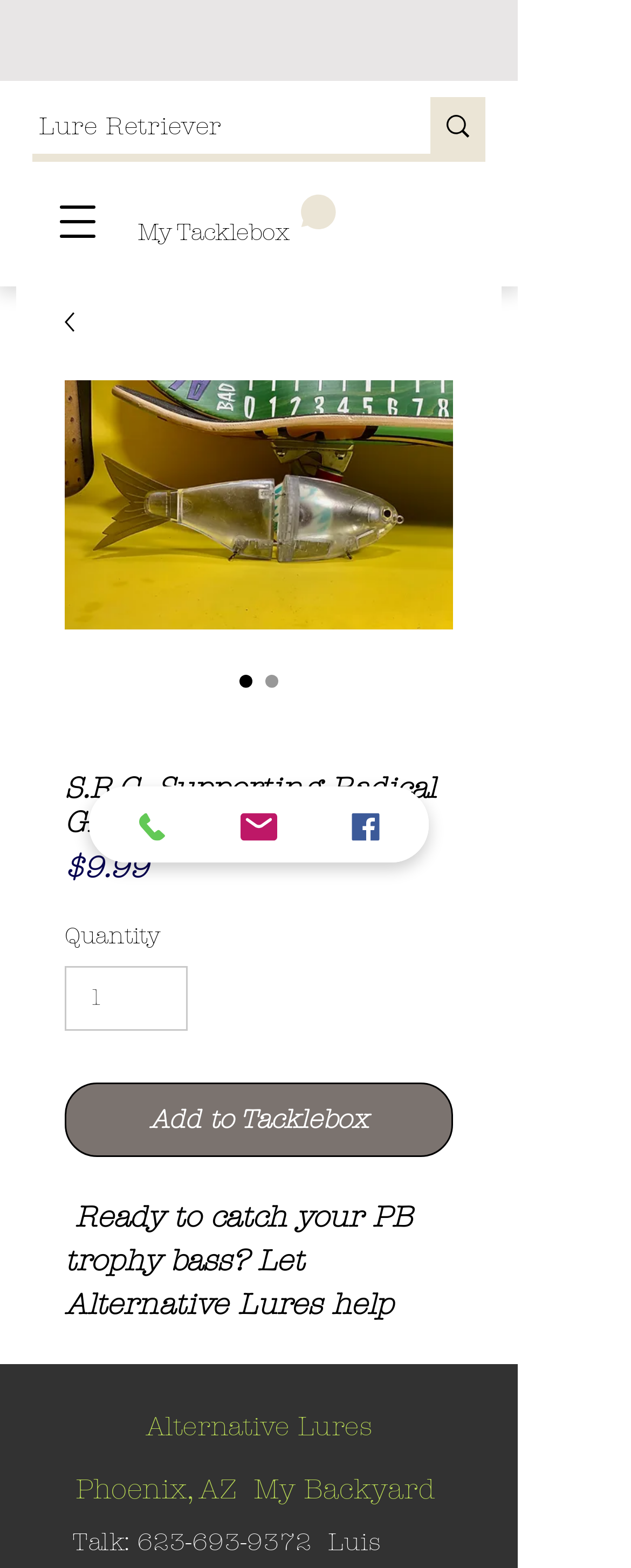Carefully examine the image and provide an in-depth answer to the question: What is the price of the lure?

I found the answer by looking at the static text '$9.99' which is located near the image of the lure and the 'Add to Tacklebox' button. It seems to be the price of the lure.